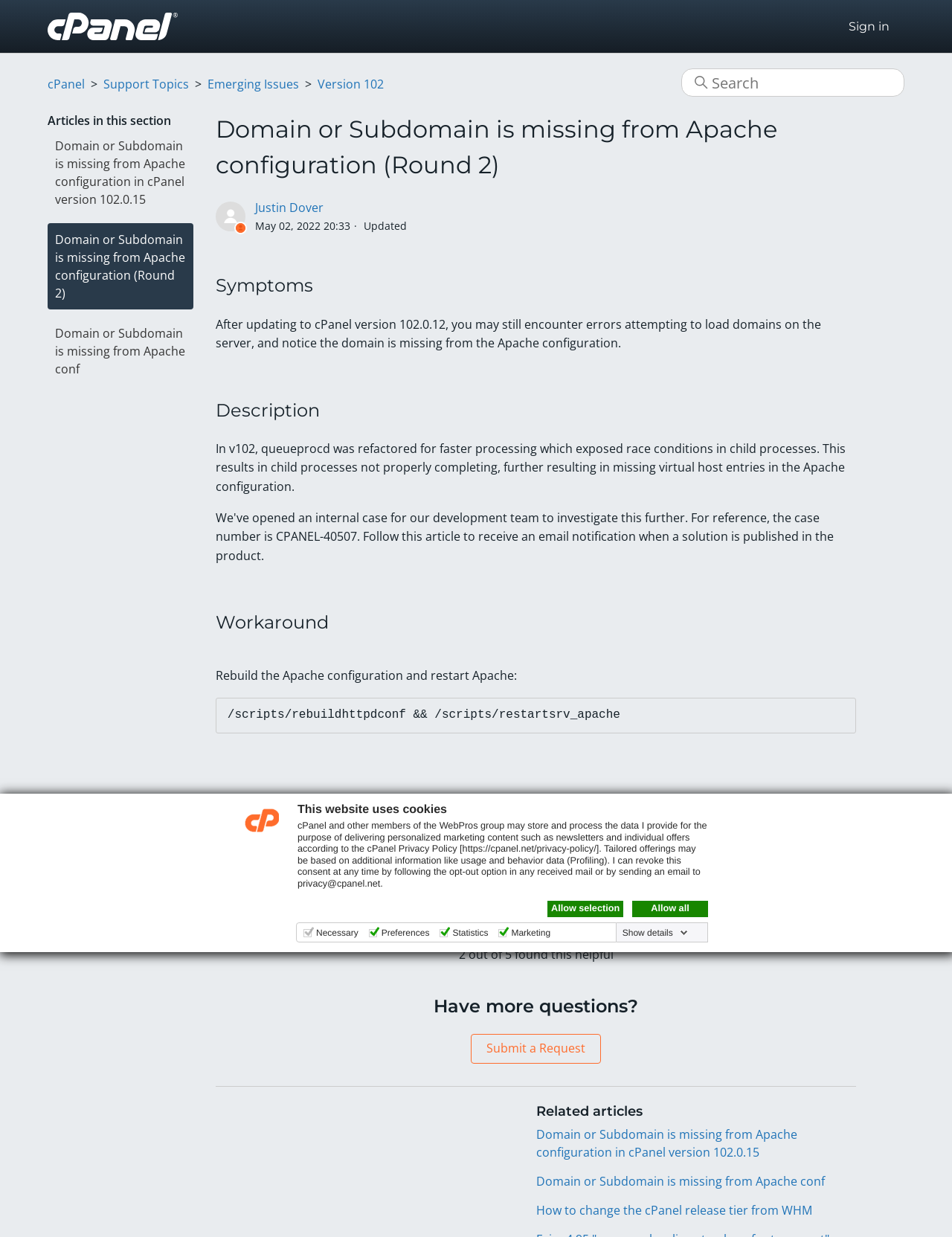Identify the bounding box of the HTML element described here: "Digital Wellbeing". Provide the coordinates as four float numbers between 0 and 1: [left, top, right, bottom].

None